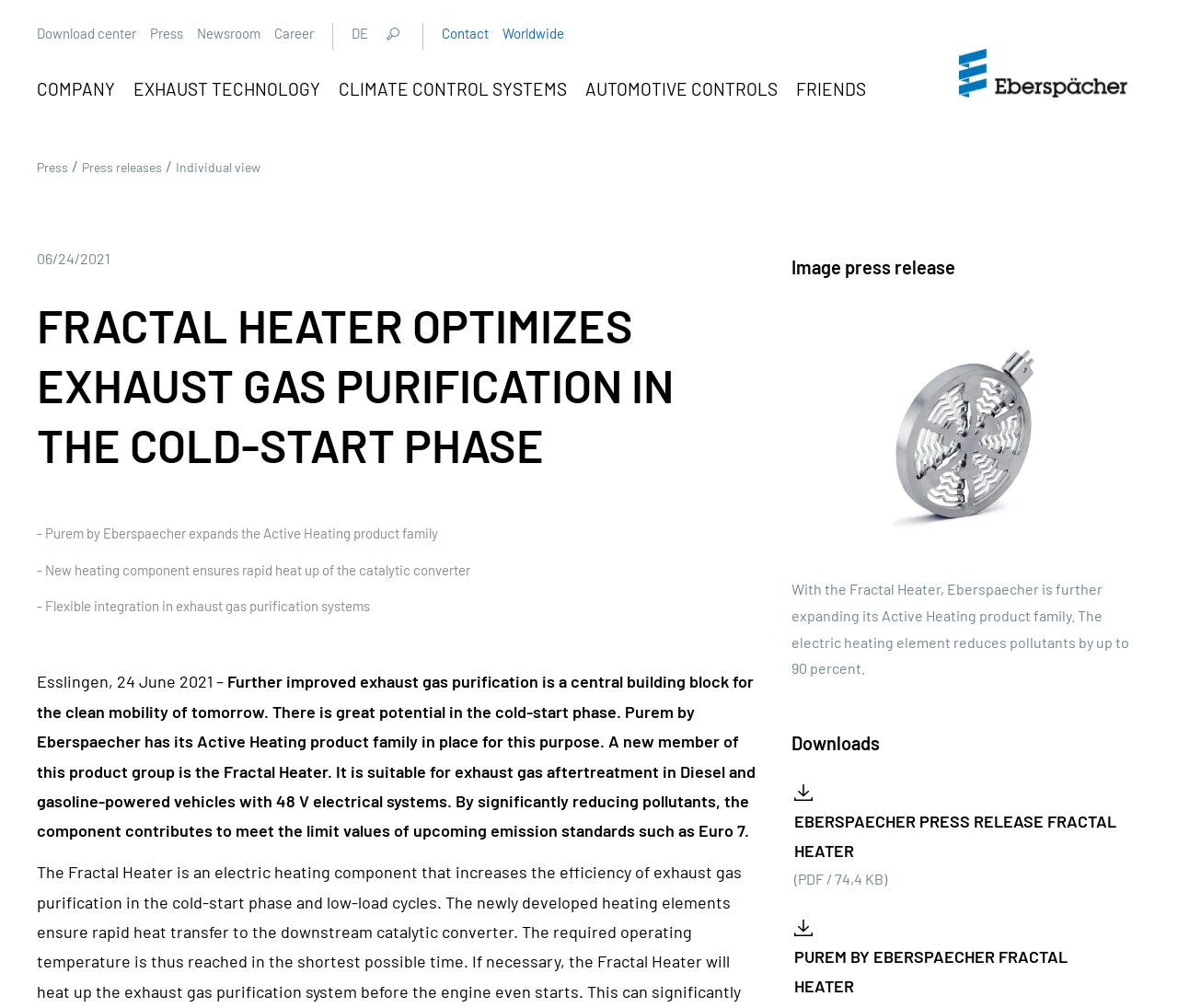Determine the bounding box coordinates of the section I need to click to execute the following instruction: "Go to company page". Provide the coordinates as four float numbers between 0 and 1, i.e., [left, top, right, bottom].

[0.031, 0.049, 0.098, 0.112]